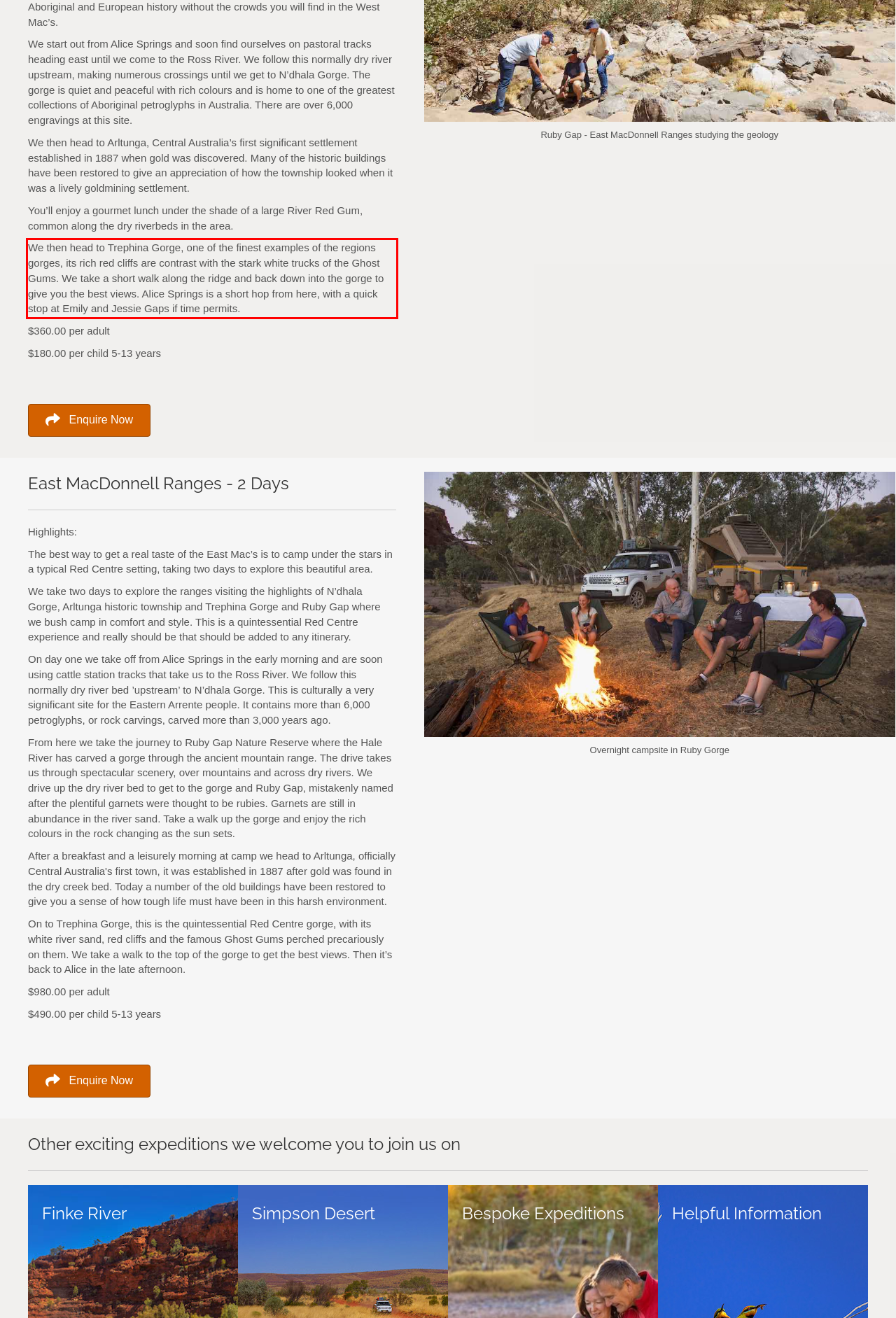Please examine the webpage screenshot and extract the text within the red bounding box using OCR.

We then head to Trephina Gorge, one of the finest examples of the regions gorges, its rich red cliffs are contrast with the stark white trucks of the Ghost Gums. We take a short walk along the ridge and back down into the gorge to give you the best views. Alice Springs is a short hop from here, with a quick stop at Emily and Jessie Gaps if time permits.